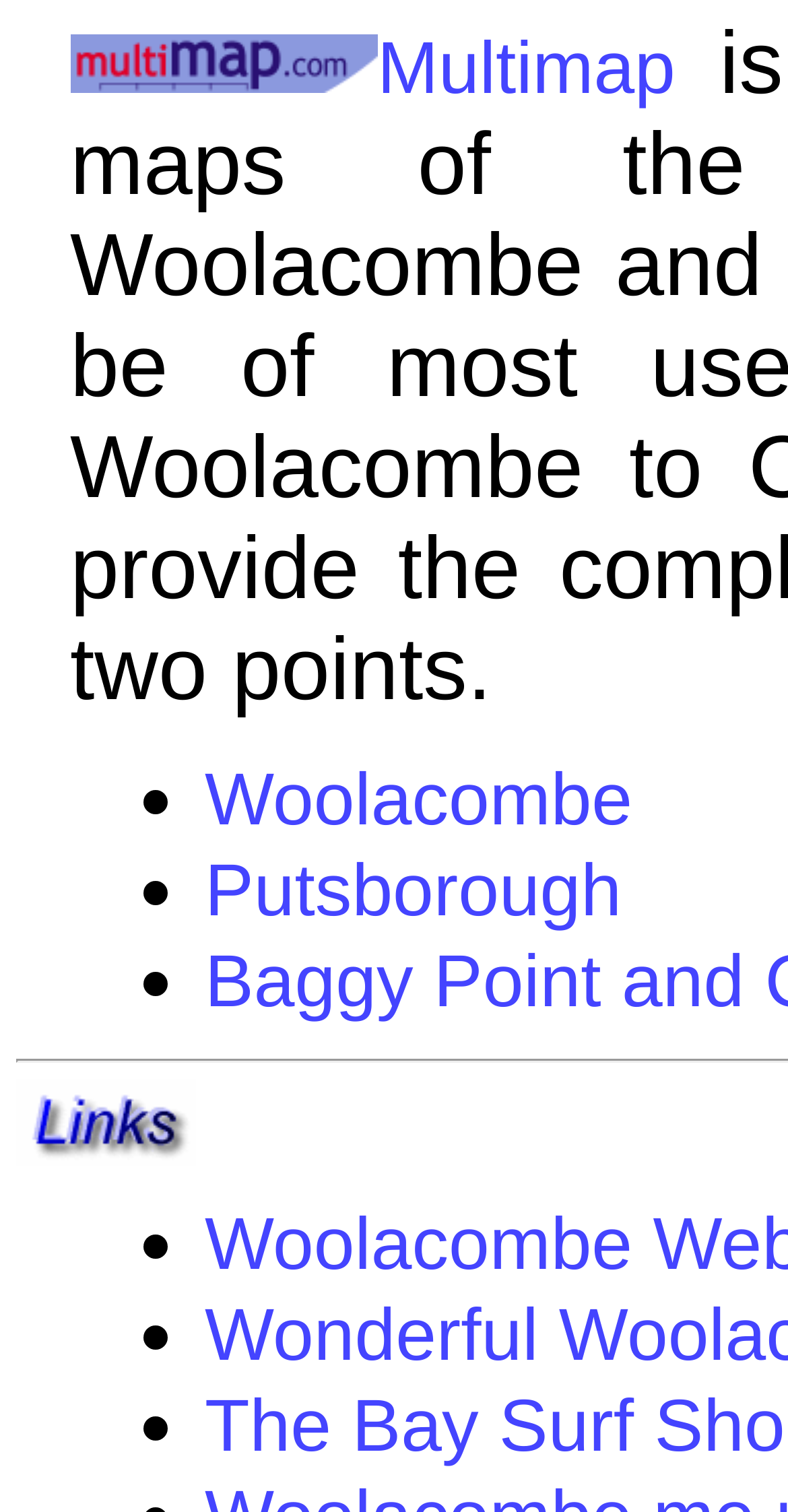Provide a one-word or brief phrase answer to the question:
What is the name of the website?

MultiMap